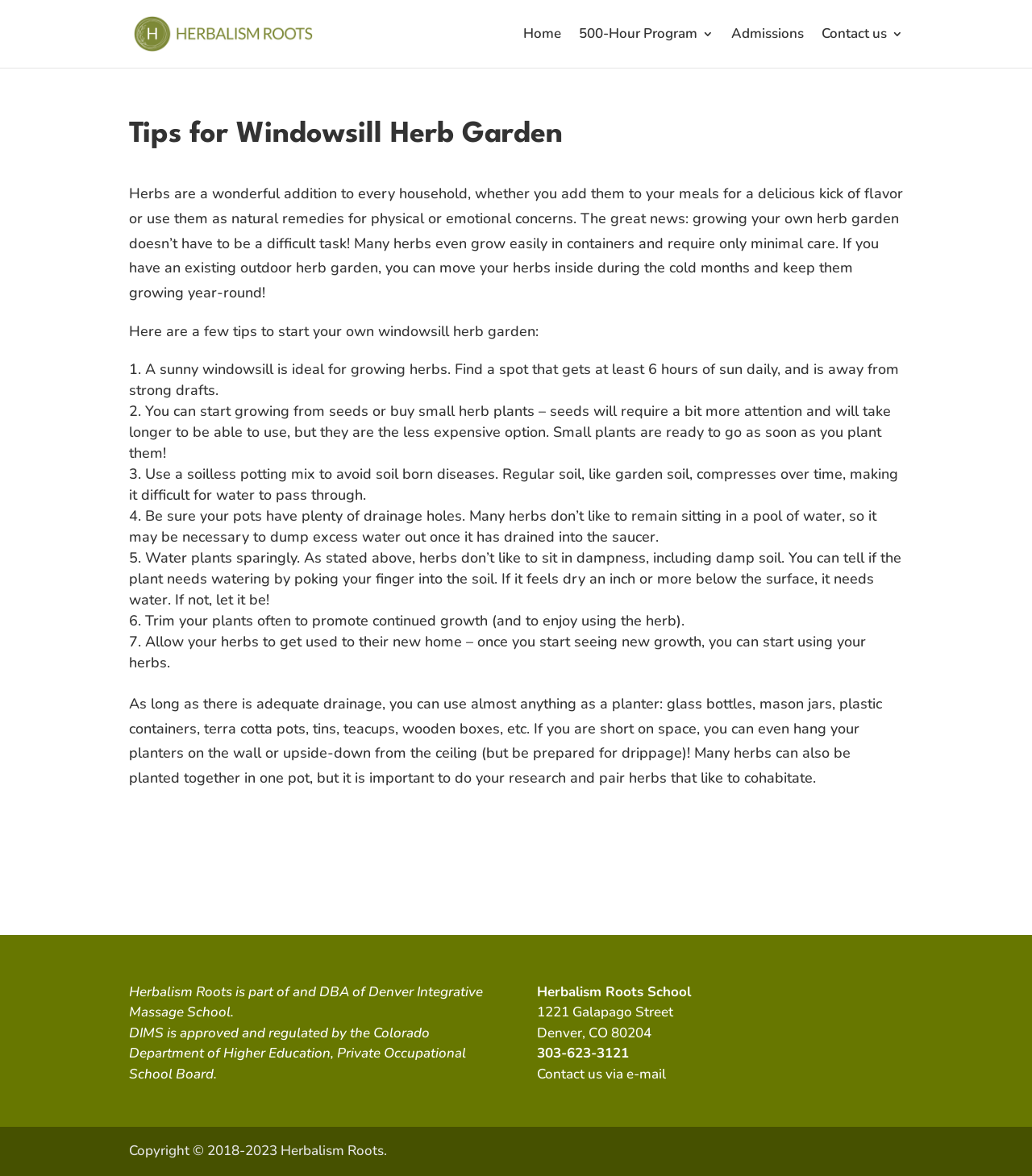Identify the bounding box coordinates for the UI element described as: "Home". The coordinates should be provided as four floats between 0 and 1: [left, top, right, bottom].

[0.507, 0.024, 0.544, 0.058]